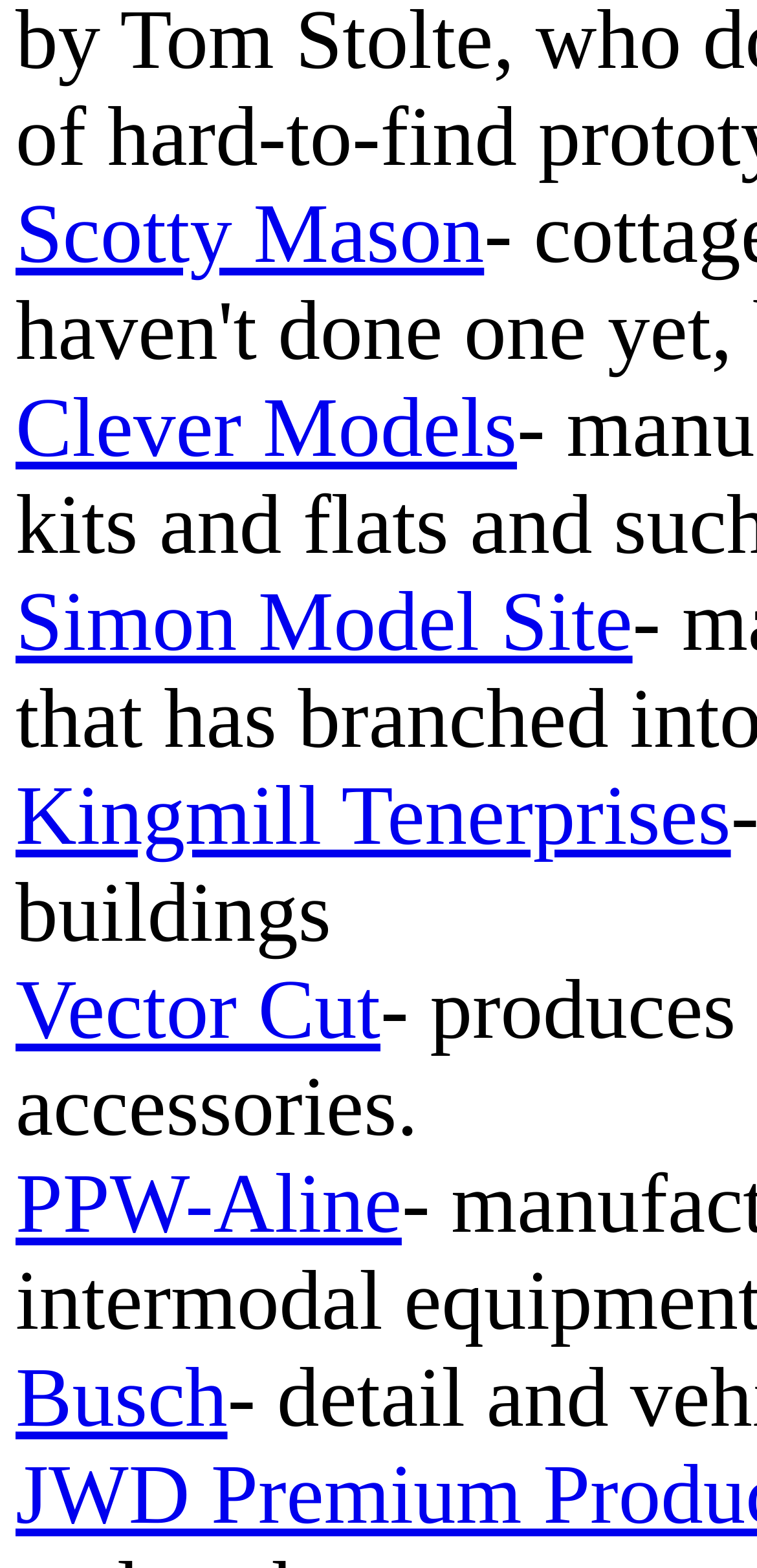Locate and provide the bounding box coordinates for the HTML element that matches this description: "PPW-Aline".

[0.021, 0.738, 0.531, 0.798]